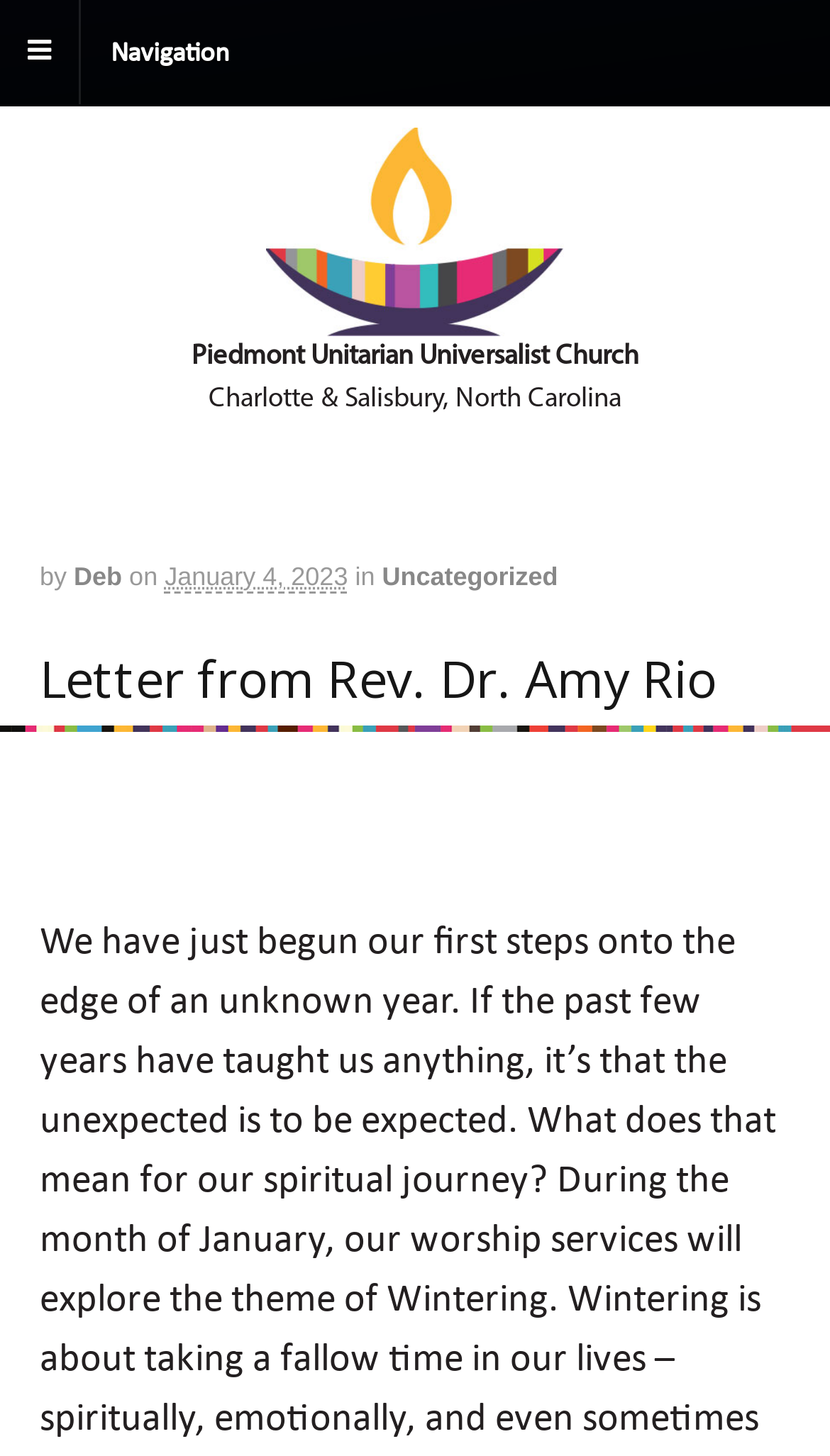What is the name of the church?
Can you provide an in-depth and detailed response to the question?

I found the name of the church by looking at the link element with the text 'Piedmont Unitarian Universalist Church' which is located at the top of the page, and also has an associated image with the same name.